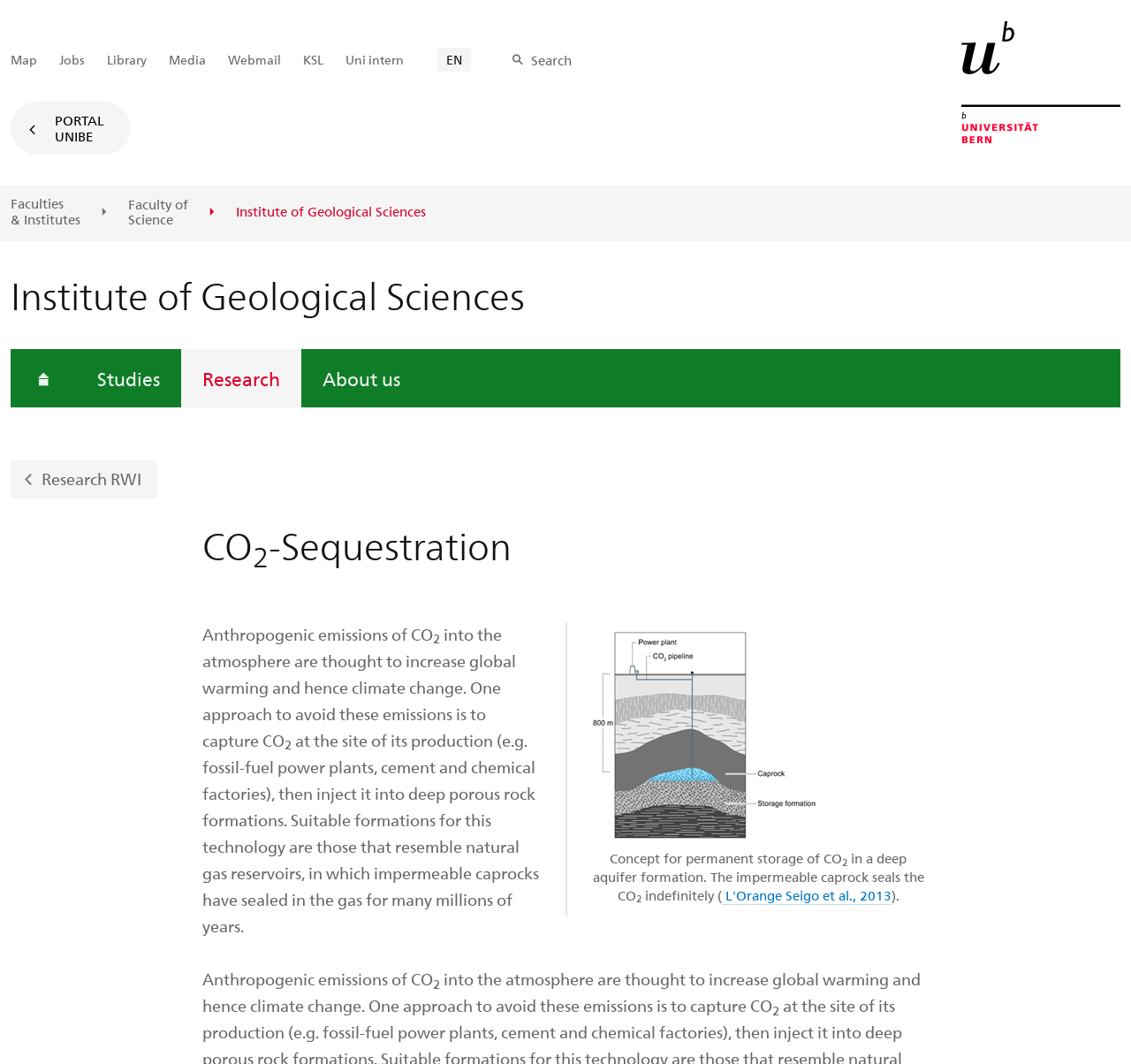Determine the bounding box coordinates of the target area to click to execute the following instruction: "visit the Institute of Geological Sciences homepage."

[0.009, 0.328, 0.067, 0.383]